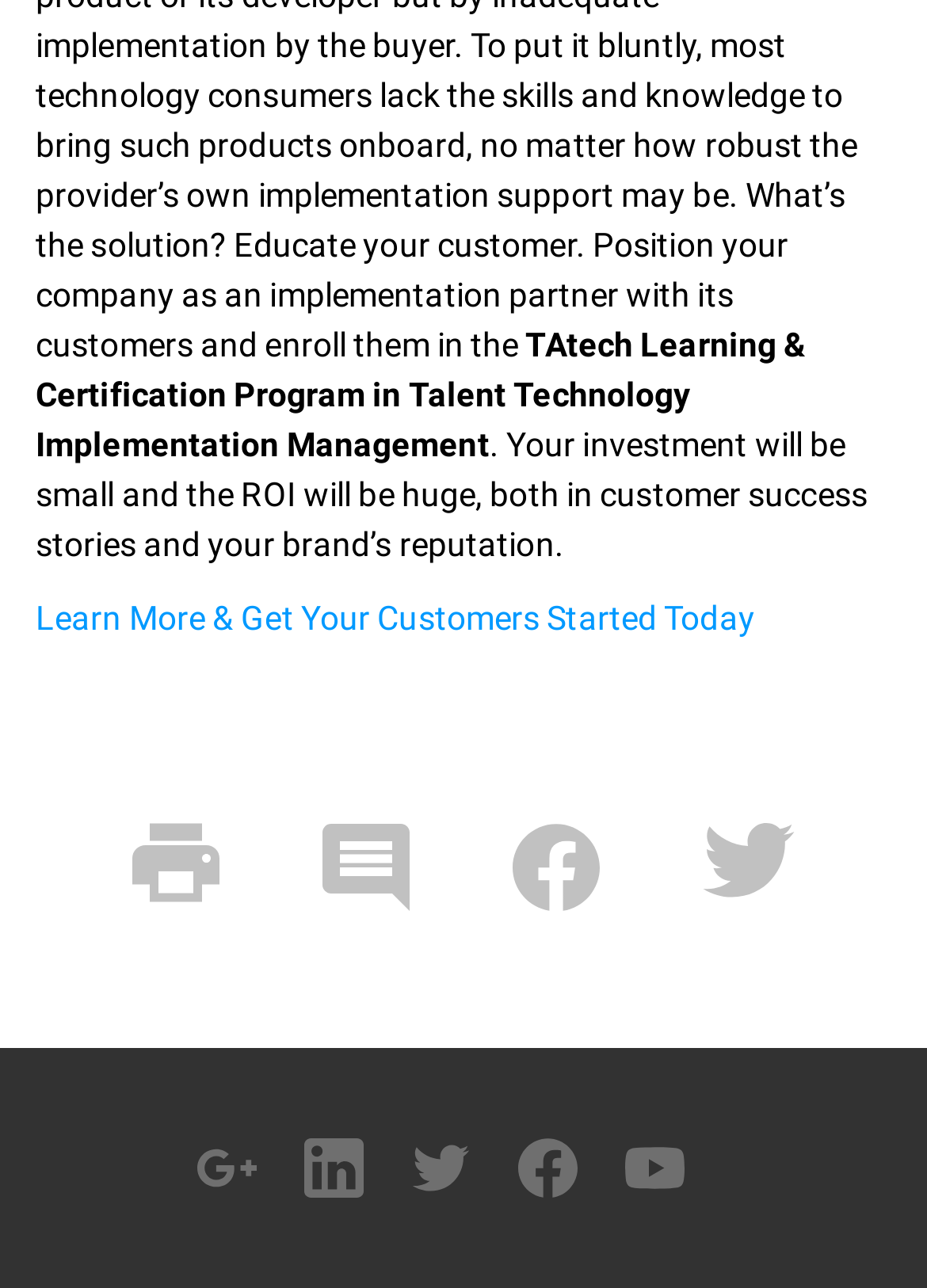What is the layout of the four links above the social links?
Use the information from the image to give a detailed answer to the question.

The four links above the social links are arranged horizontally, with each link element having an image child element, and they are spaced evenly apart from each other, as indicated by their bounding box coordinates.